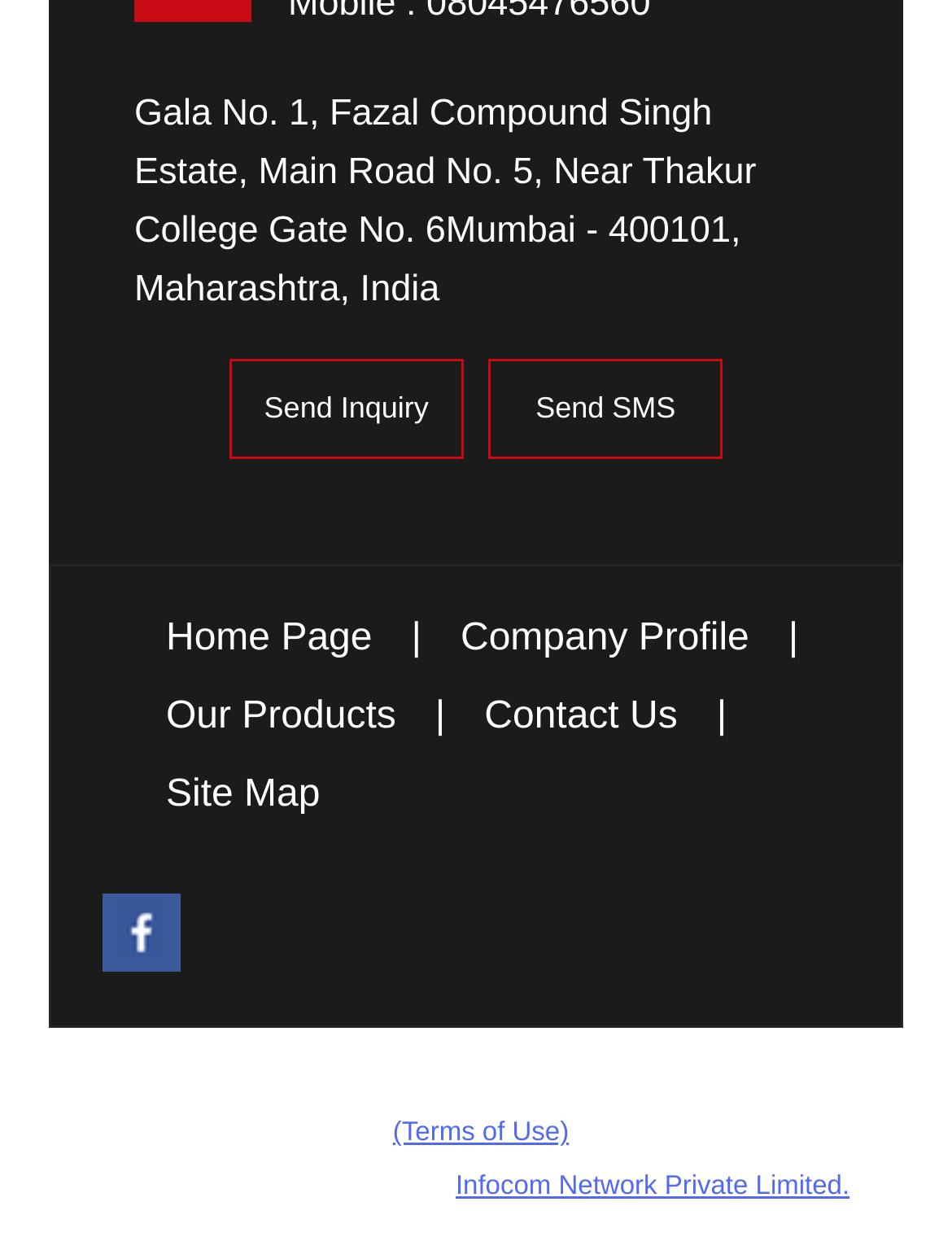What is the copyright statement of the website?
Can you provide a detailed and comprehensive answer to the question?

The copyright statement is found in the static text element at the bottom of the page, which mentions that all rights are reserved by JYOT DAIRY FESTIVAL ICE CREAM.